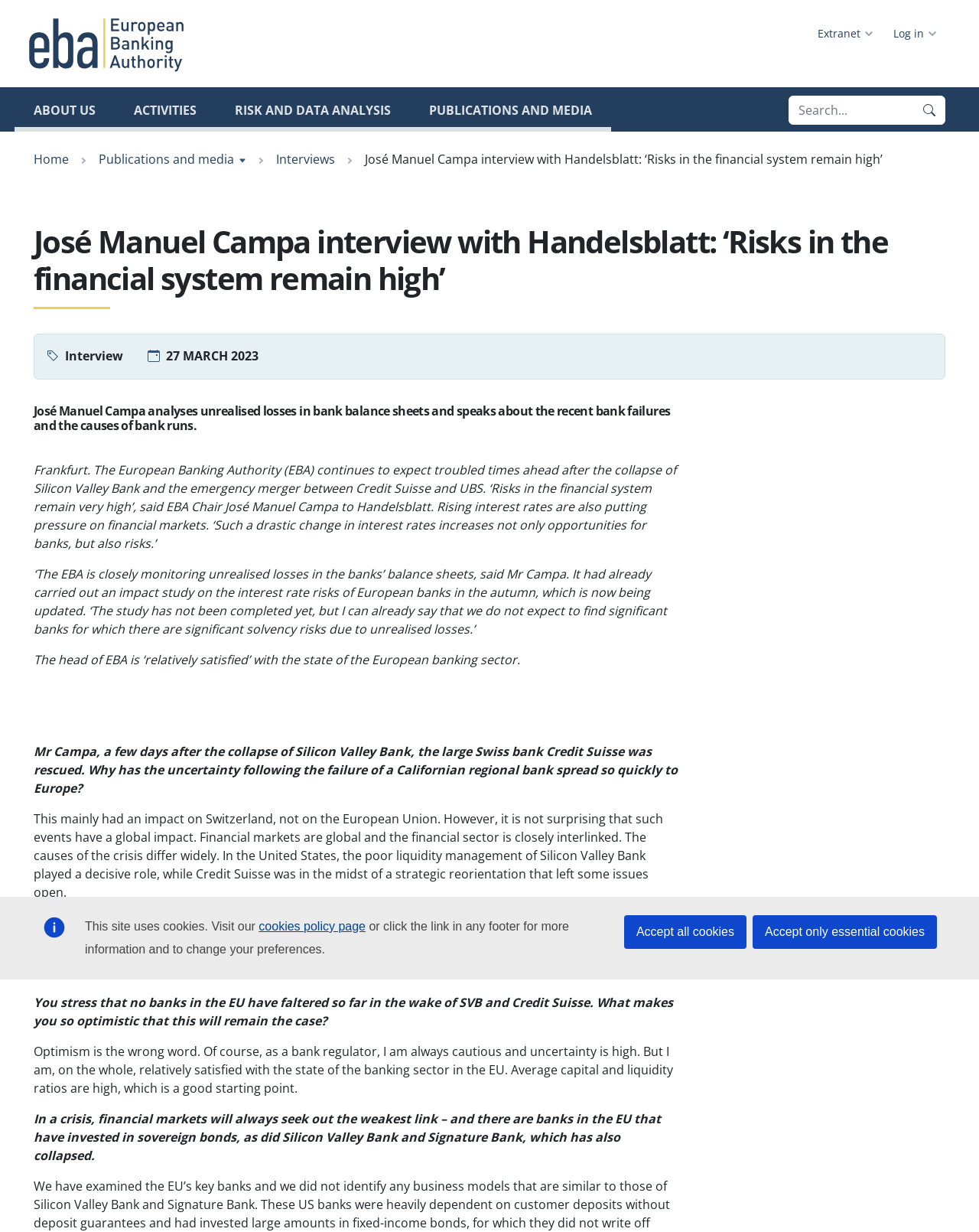Kindly determine the bounding box coordinates for the area that needs to be clicked to execute this instruction: "Go to the ABOUT US page".

[0.015, 0.076, 0.117, 0.107]